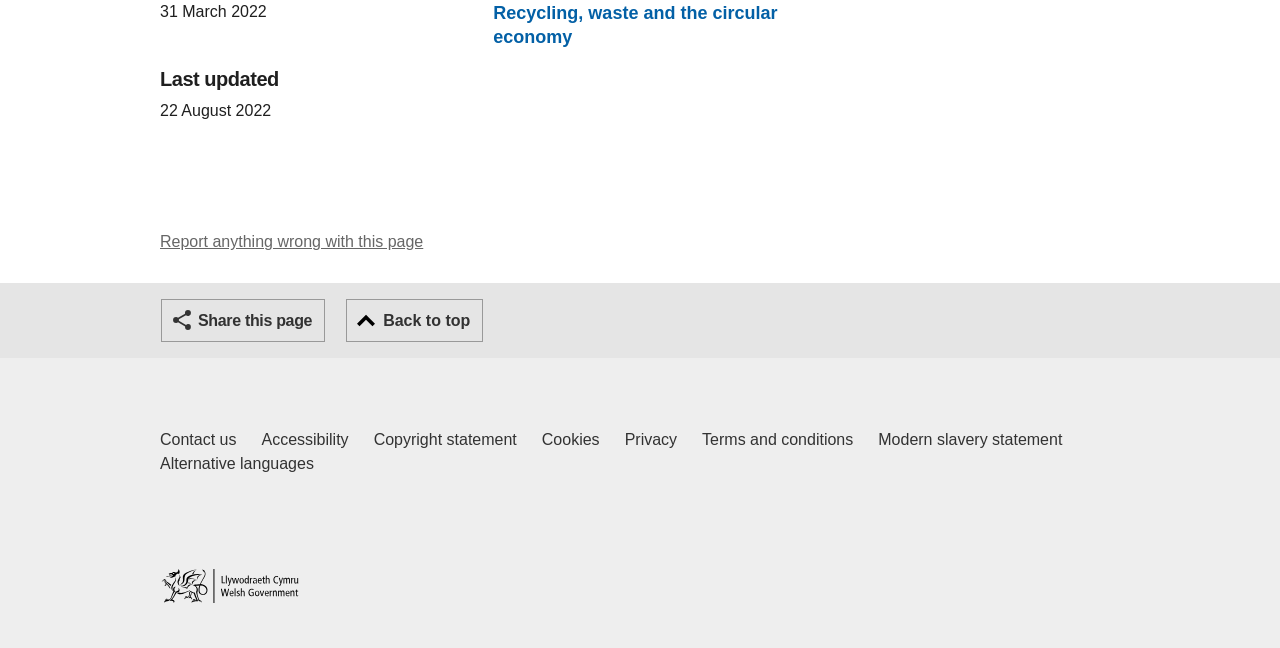Please provide a brief answer to the following inquiry using a single word or phrase:
What is the purpose of the button at the bottom of the page?

Back to top